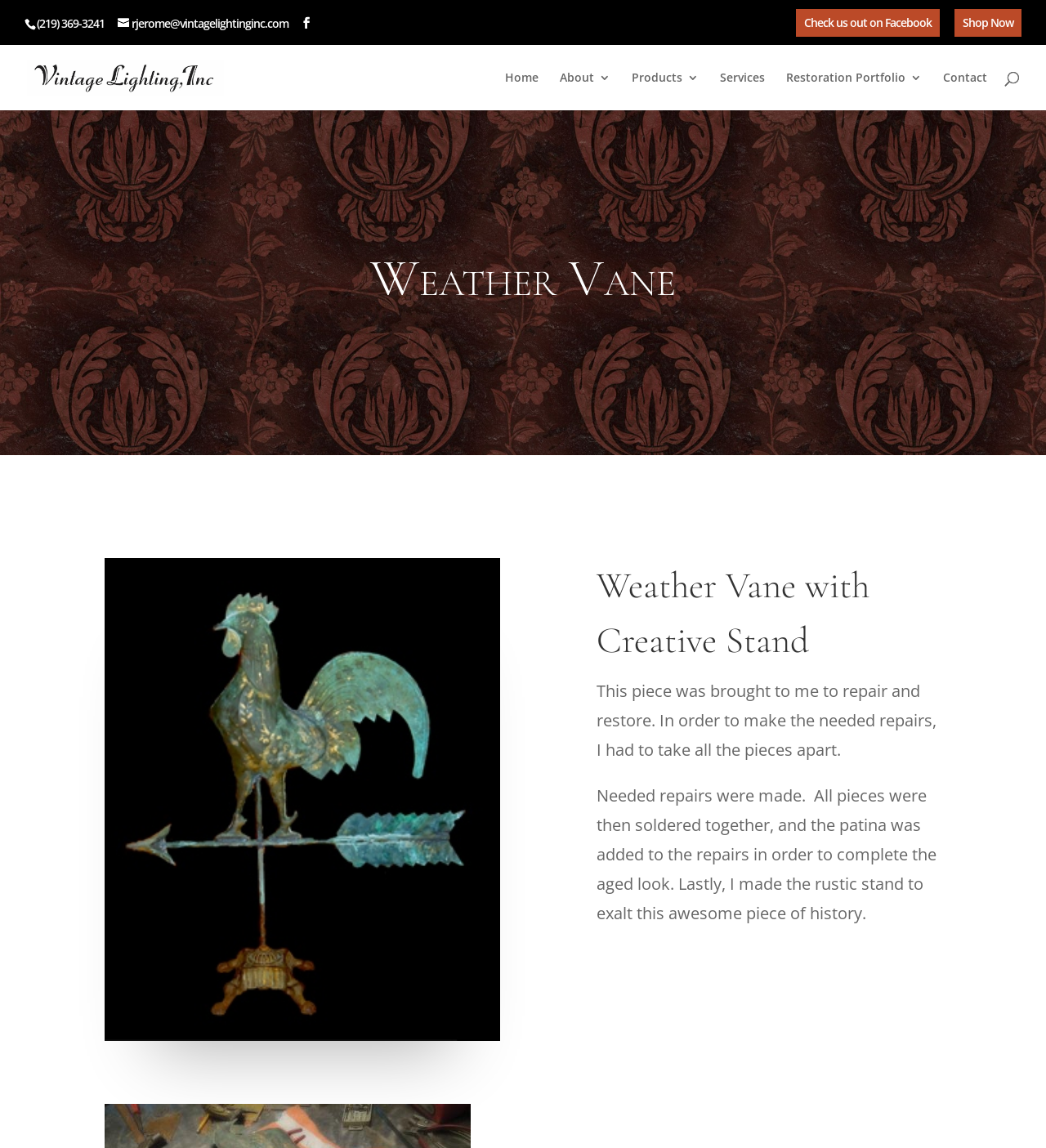Craft a detailed narrative of the webpage's structure and content.

The webpage is about Weather Vane - Vintage Lighting, with a prominent heading "Weather Vane" at the top center of the page. Below the heading, there are two links on the left side, one for a phone number "(219) 369-3241" and another for an email address "rjerome@vintagelightinginc.com". On the right side, there are three social media links, including a Facebook link and a "Shop Now" button.

Above the center of the page, there is a navigation menu with six links: "Home", "About 3", "Products 3", "Services", "Restoration Portfolio 3", and "Contact". A search box is located on the top right corner of the page.

The main content of the page is about a weather vane restoration project. There is a heading "Weather Vane with Creative Stand" at the center of the page, followed by three paragraphs of text describing the restoration process. The text explains that the weather vane was brought in for repair and restoration, and the necessary repairs were made, including soldering the pieces together and adding a patina to achieve an aged look. A rustic stand was also created to display the restored weather vane.

There is an image of the "Vintage Lighting" logo on the top left side of the page, and no other images are visible on the page.